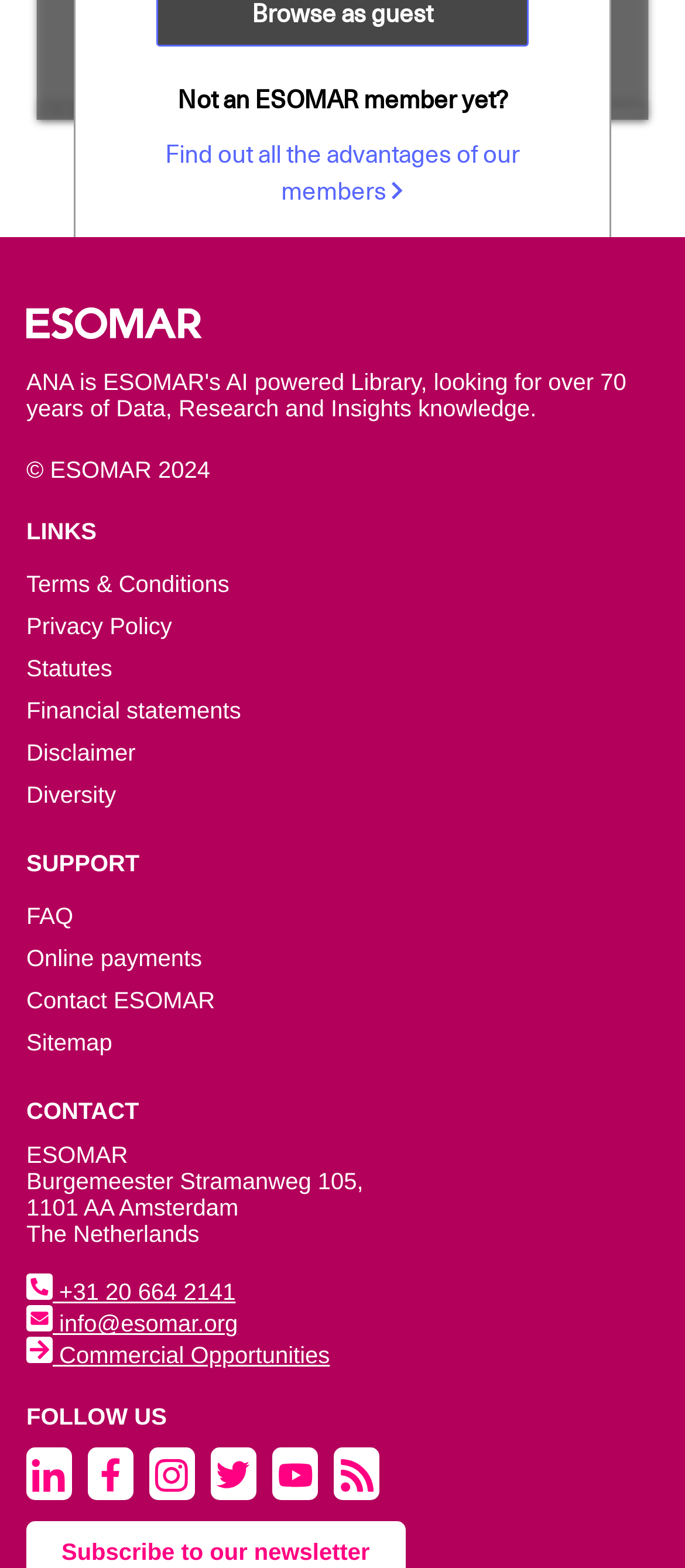Find the coordinates for the bounding box of the element with this description: "FAQ".

[0.038, 0.576, 0.107, 0.593]